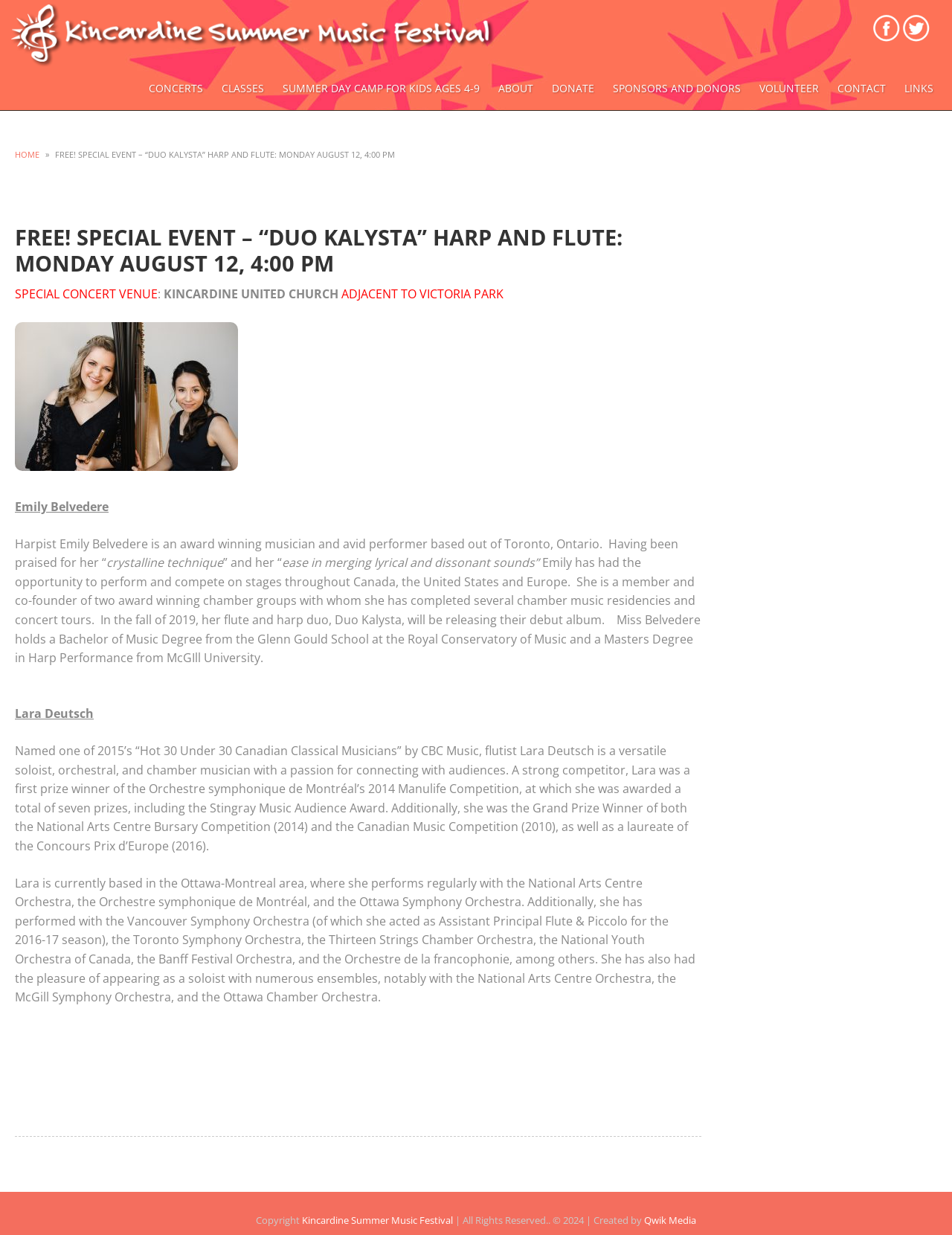What is the name of the flute player?
Examine the image closely and answer the question with as much detail as possible.

The name of the flute player is mentioned in the text 'Lara Deutsch Named one of 2015’s “Hot 30 Under 30 Canadian Classical Musicians” by CBC Music, flutist Lara Deutsch is a versatile soloist, orchestral, and chamber musician with a passion for connecting with audiences'.